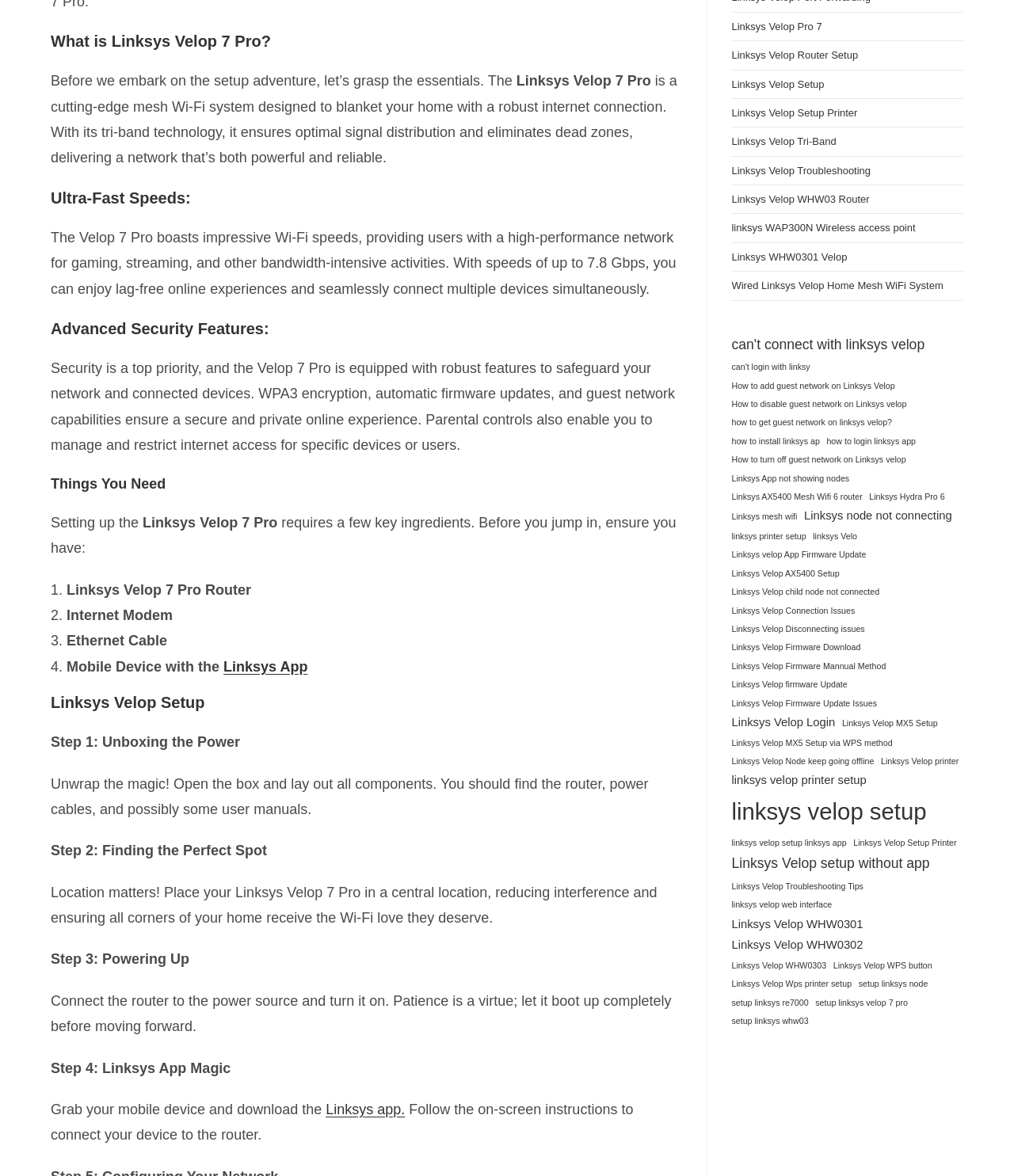Answer the following query with a single word or phrase:
What is the purpose of the Linksys App in setting up the Linksys Velop 7 Pro?

To connect the device to the router